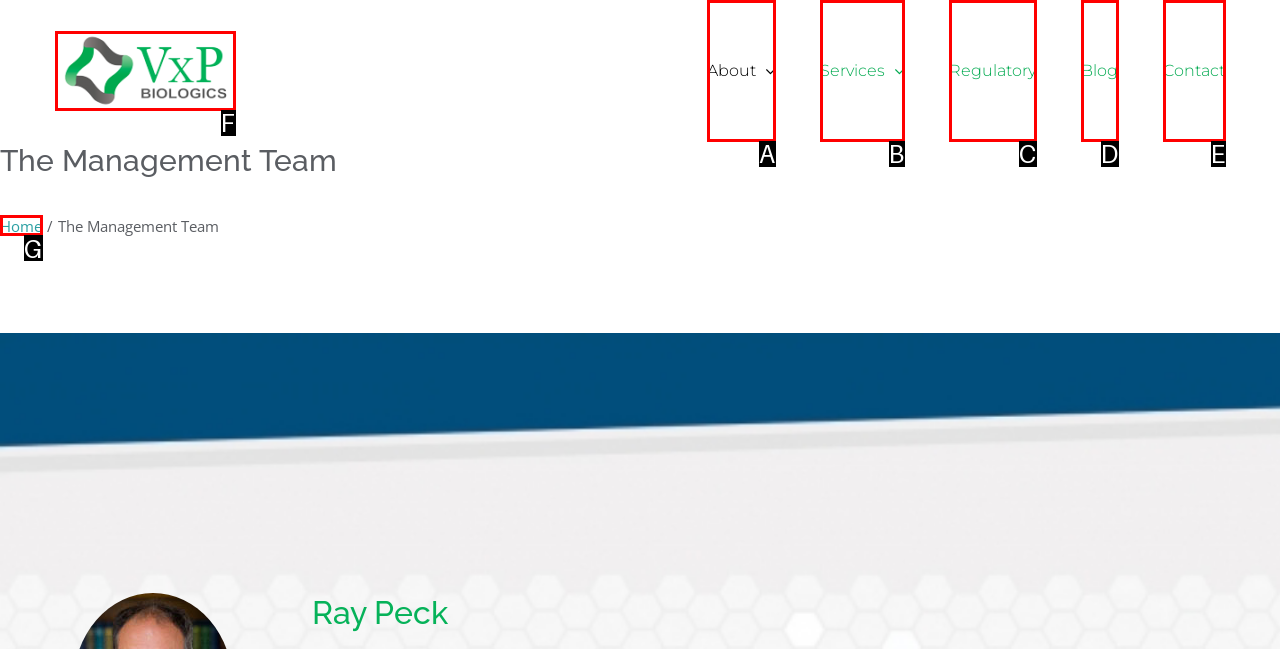Match the element description: Blog to the correct HTML element. Answer with the letter of the selected option.

D